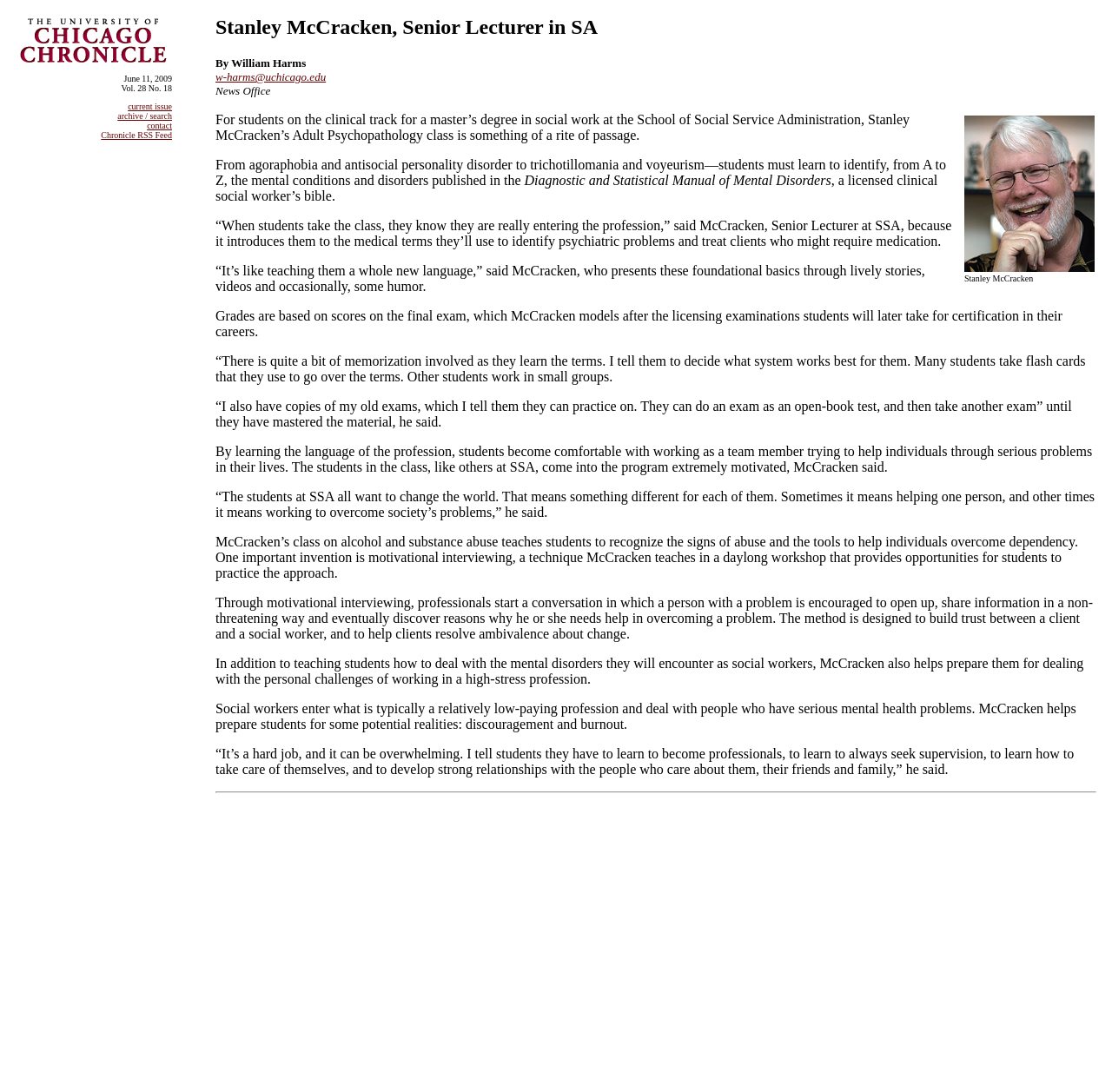Based on the image, please elaborate on the answer to the following question:
What technique does Stanley McCracken teach in a daylong workshop?

As mentioned in the article, Stanley McCracken teaches motivational interviewing, a technique to help individuals overcome dependency, in a daylong workshop that provides opportunities for students to practice the approach.